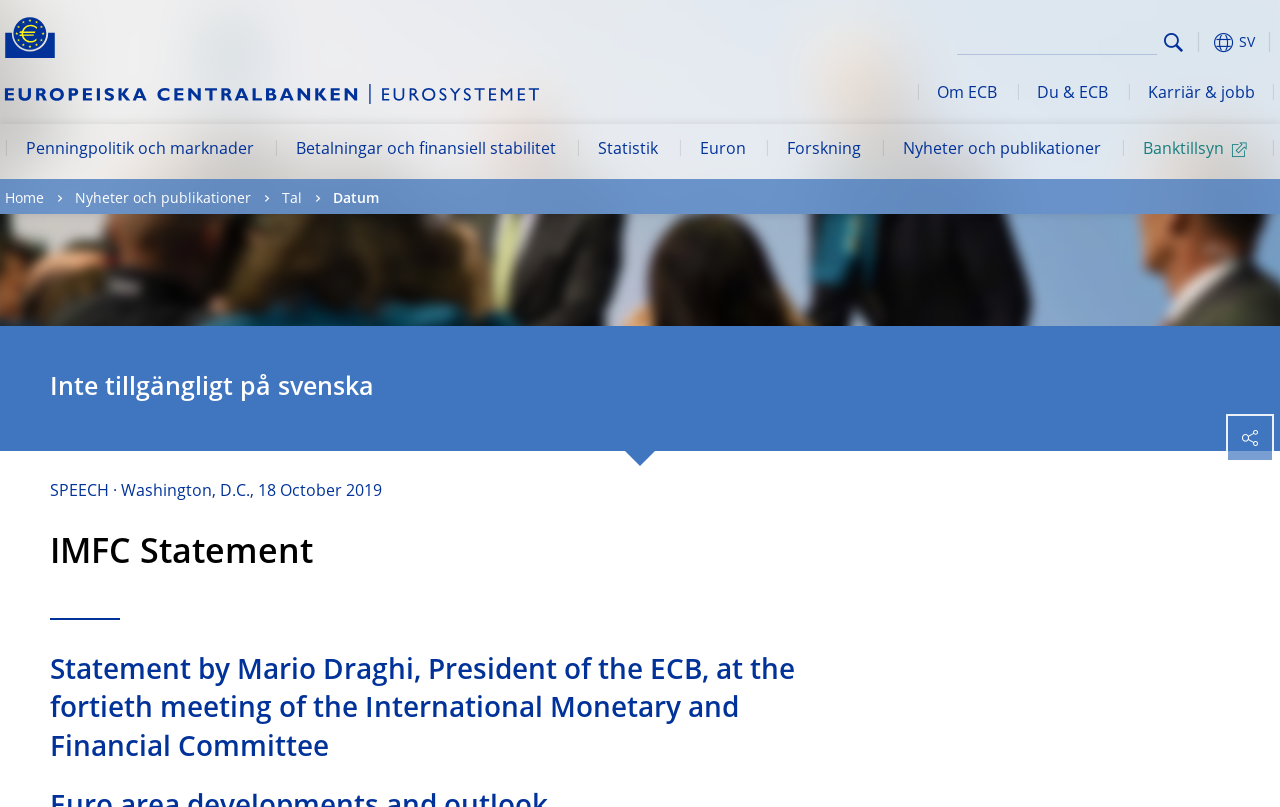Identify the bounding box coordinates of the part that should be clicked to carry out this instruction: "Go to European Central Bank homepage".

[0.0, 0.105, 0.425, 0.129]